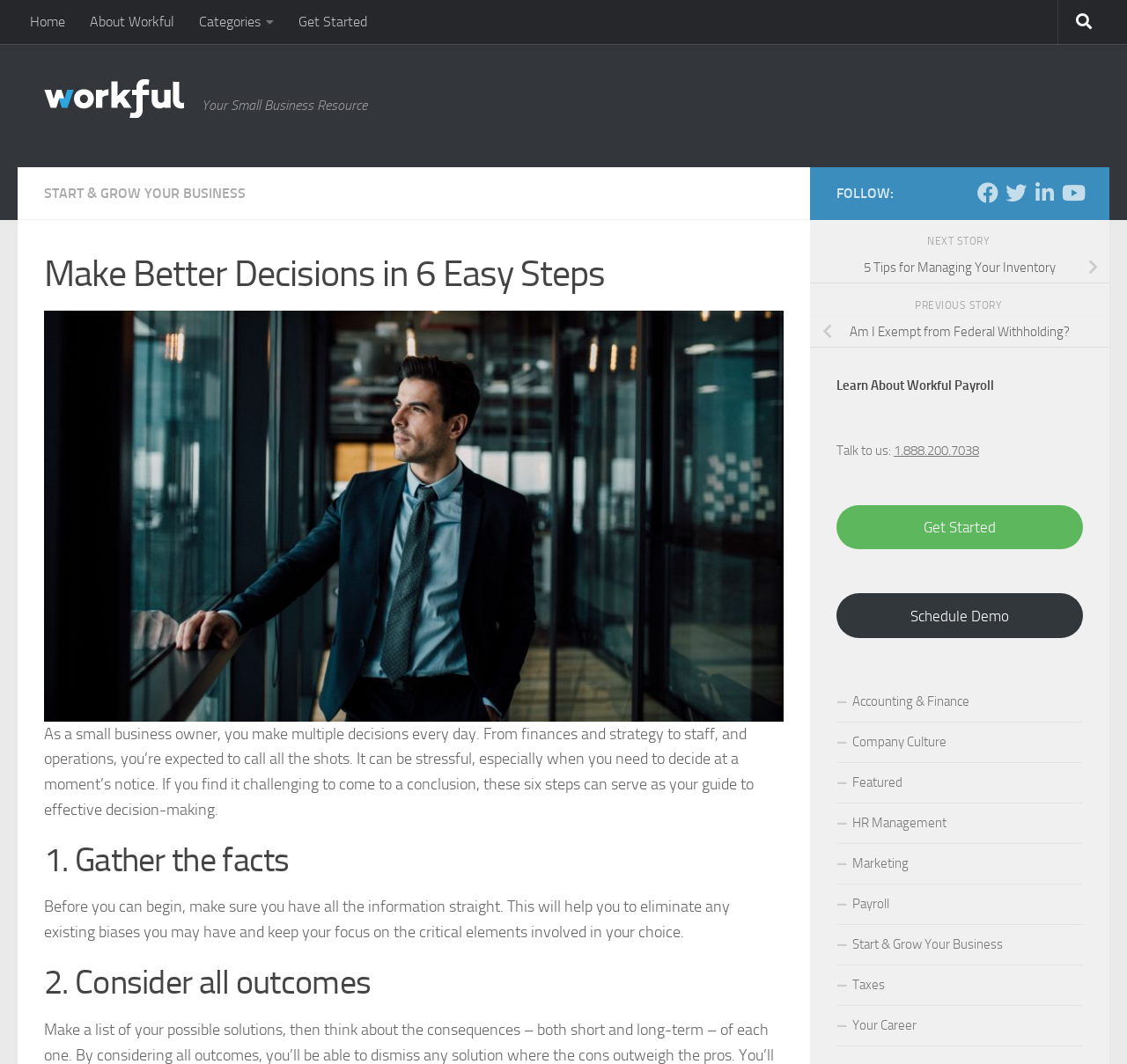Give a one-word or short phrase answer to the question: 
How many categories are listed?

9